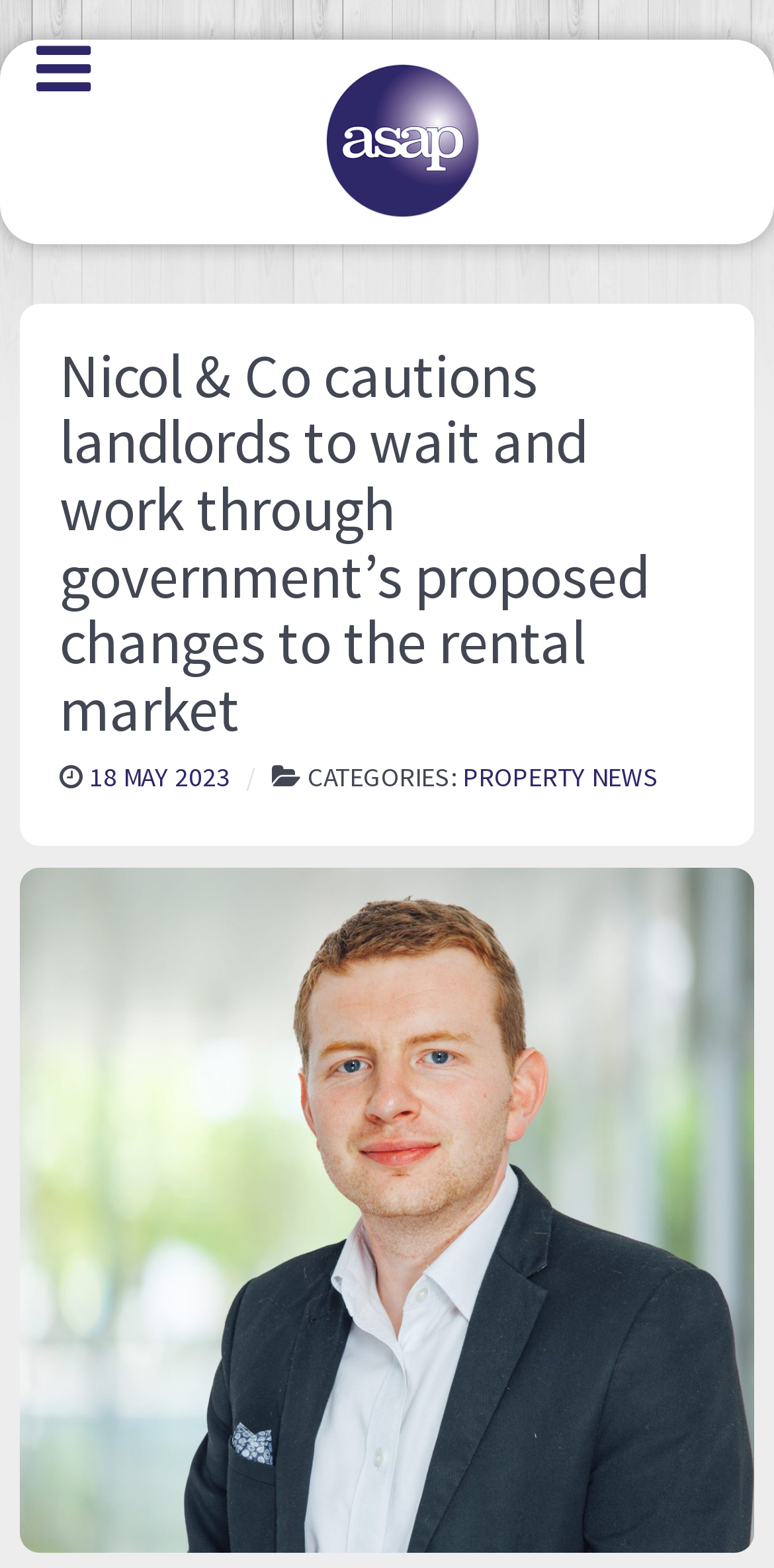Is there a navigation menu on the webpage?
Refer to the image and provide a one-word or short phrase answer.

Yes